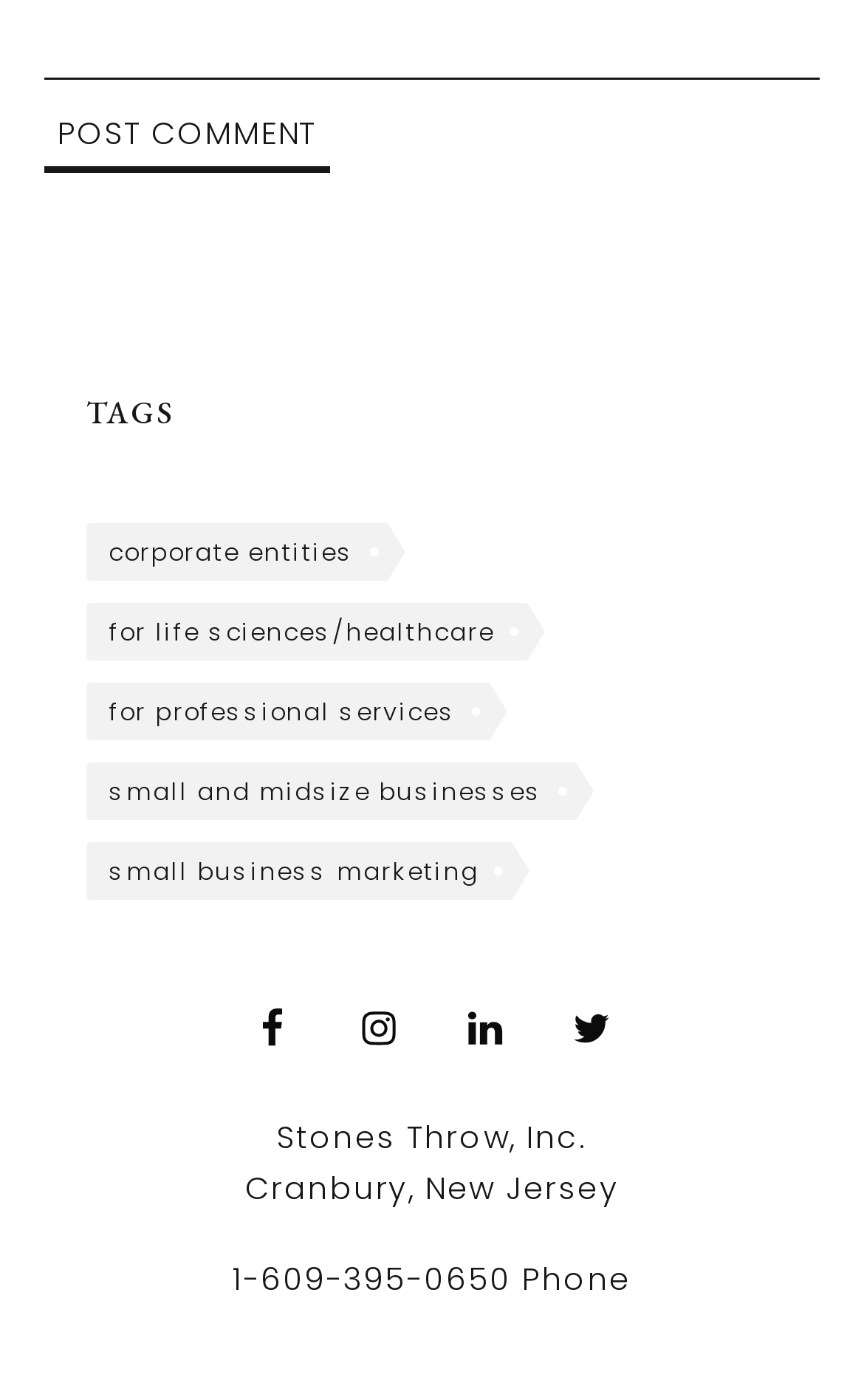Please identify the bounding box coordinates of the clickable area that will allow you to execute the instruction: "Call the phone number".

[0.269, 0.898, 0.731, 0.93]